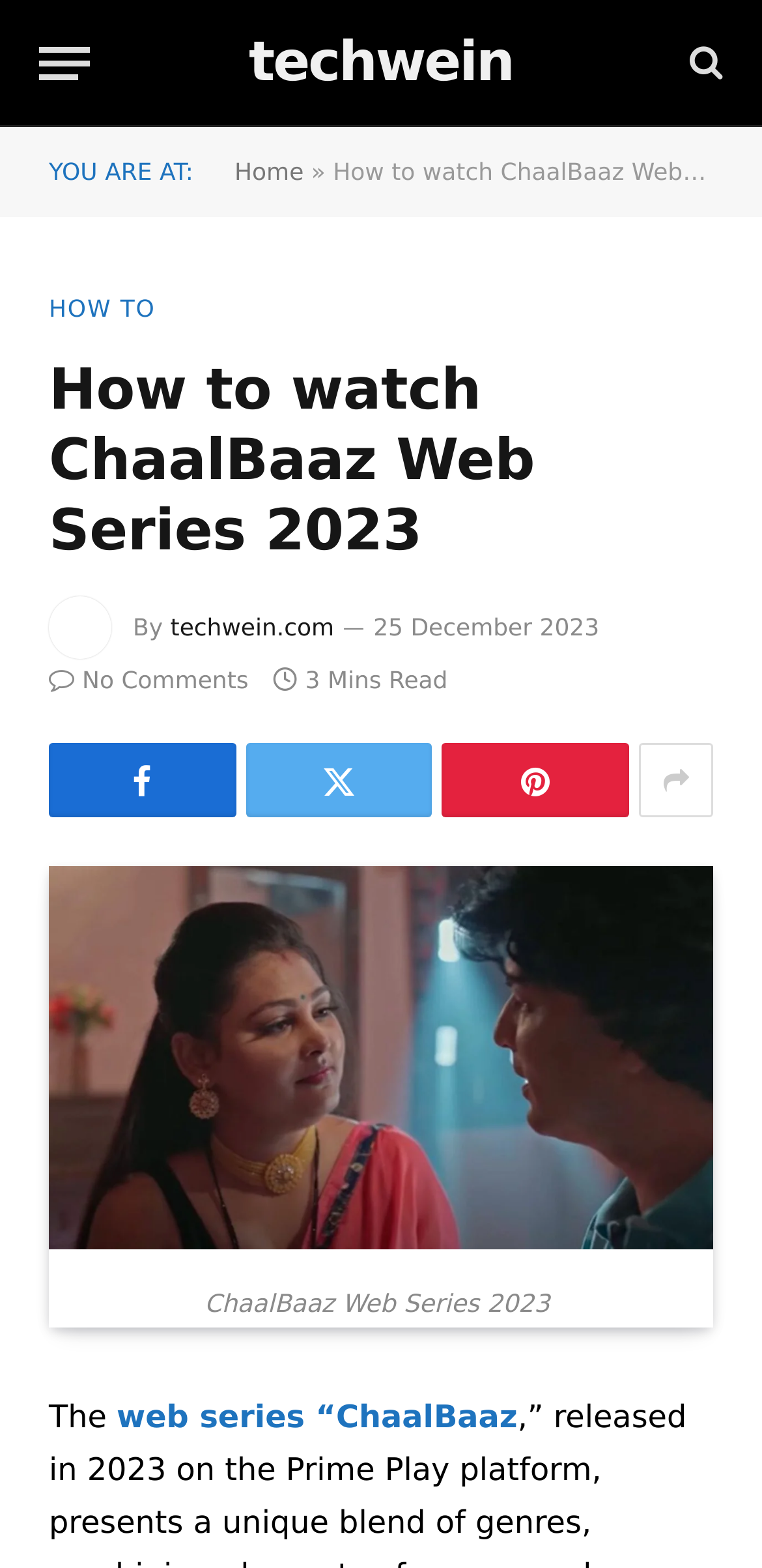Bounding box coordinates are to be given in the format (top-left x, top-left y, bottom-right x, bottom-right y). All values must be floating point numbers between 0 and 1. Provide the bounding box coordinate for the UI element described as: aria-label="Menu"

[0.051, 0.012, 0.118, 0.068]